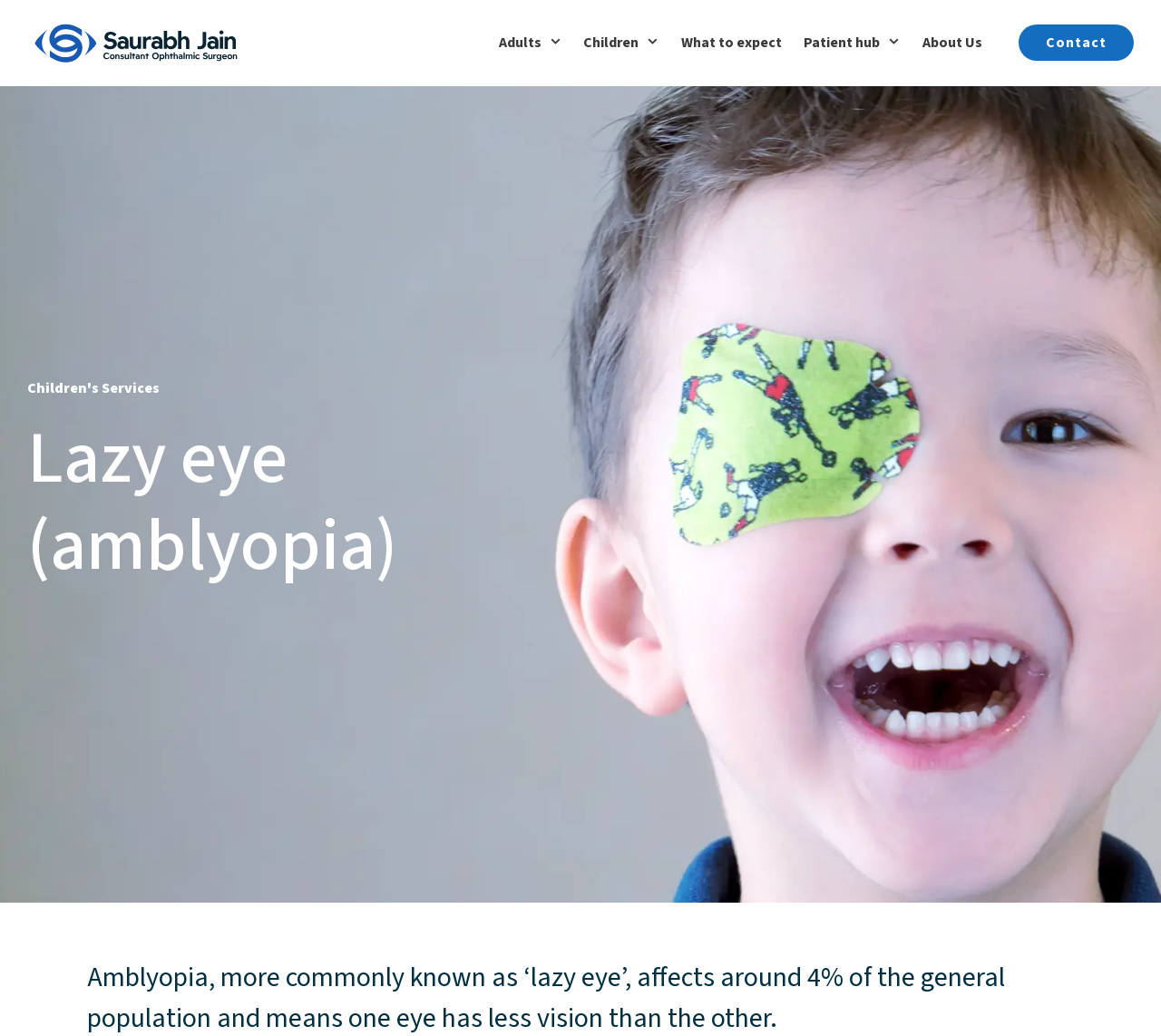What is the first service mentioned?
Please craft a detailed and exhaustive response to the question.

I looked at the headings on the webpage and found that the first service mentioned is 'Children's Services'.